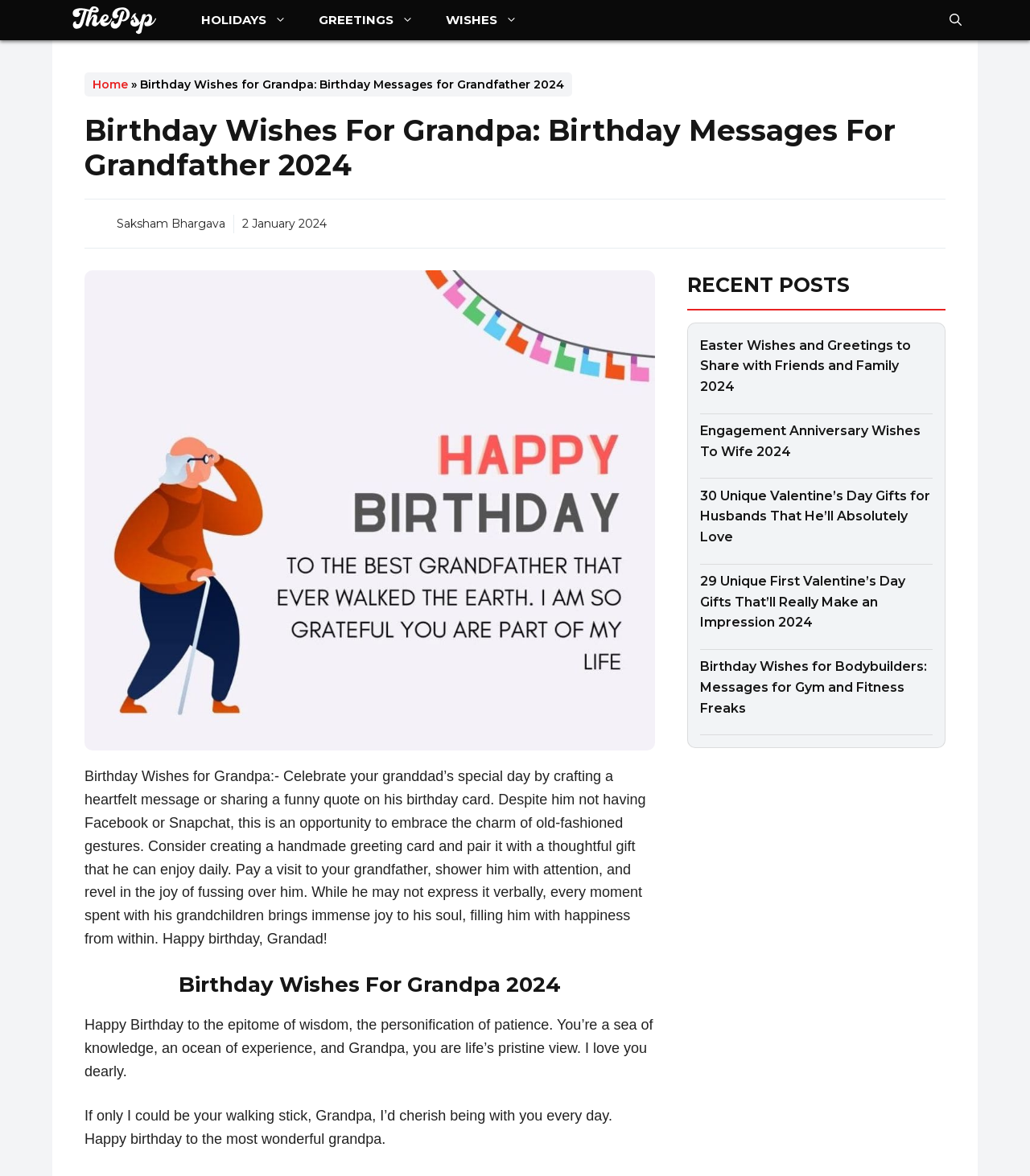What is the theme of the recent posts?
Use the image to answer the question with a single word or phrase.

Holidays and greetings